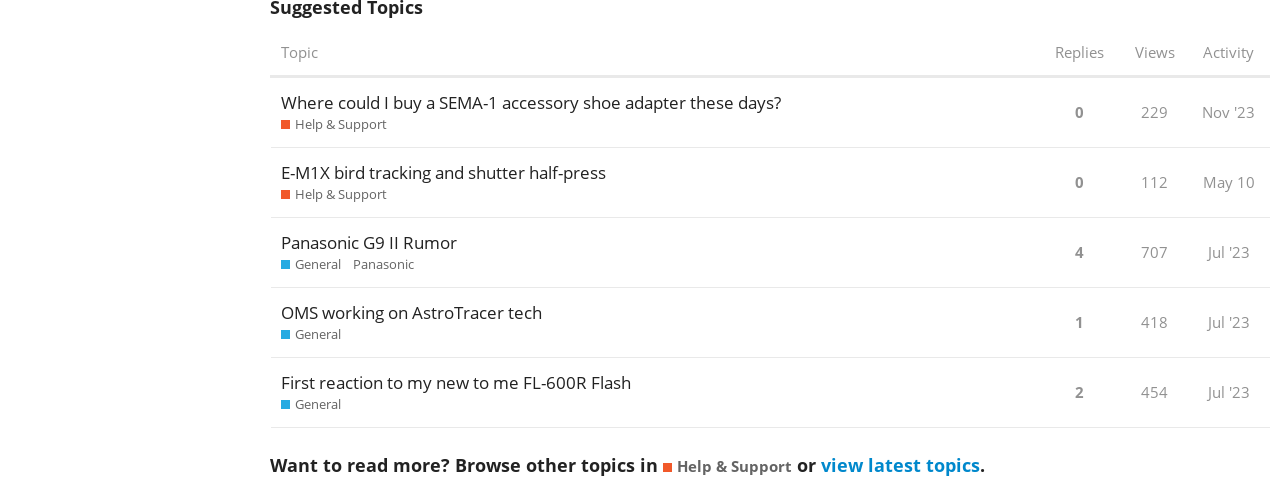Please identify the bounding box coordinates of the element I should click to complete this instruction: 'View topic 'Where could I buy a SEMA-1 accessory shoe adapter these days?''. The coordinates should be given as four float numbers between 0 and 1, like this: [left, top, right, bottom].

[0.211, 0.155, 0.814, 0.299]